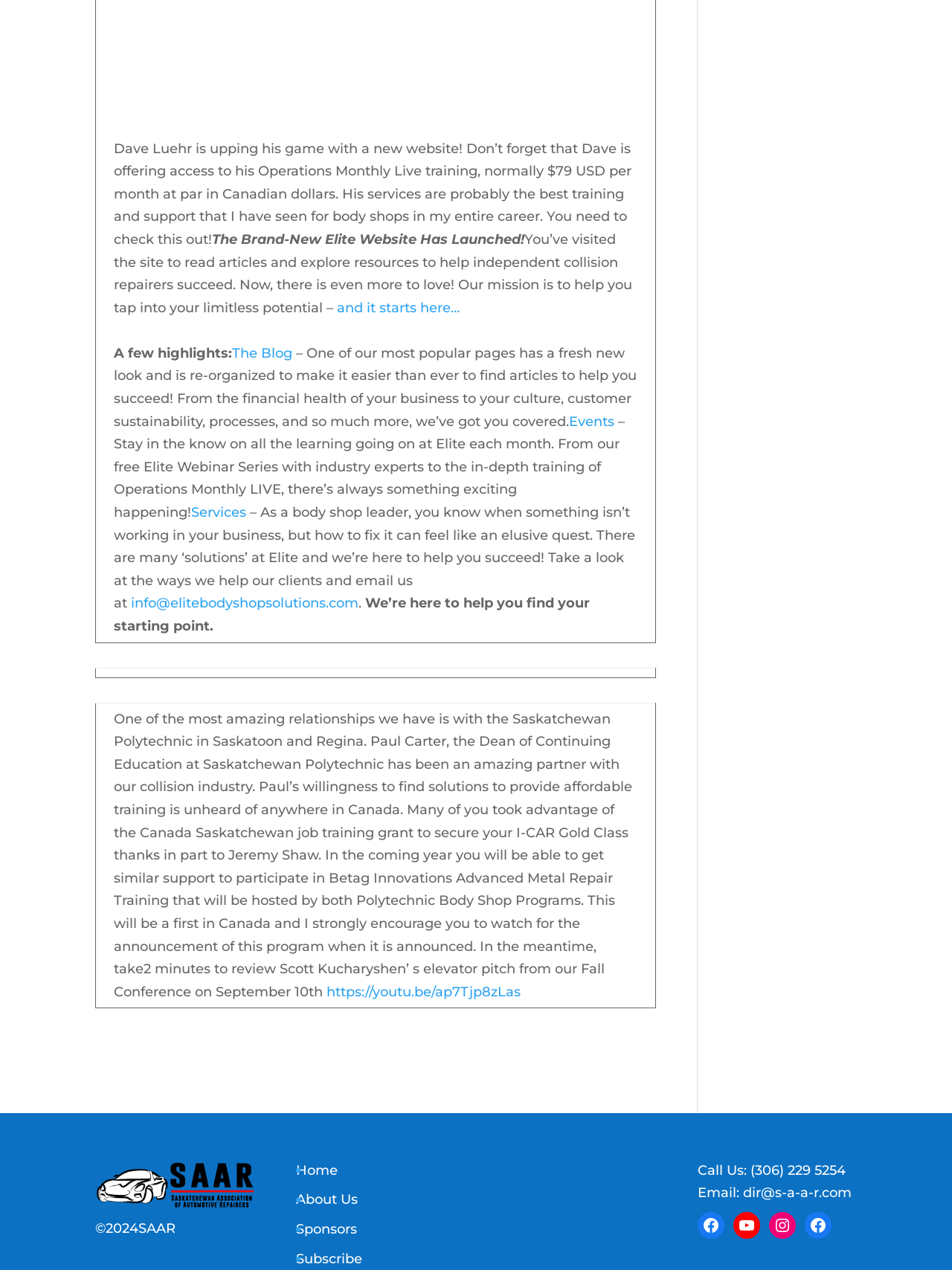Answer briefly with one word or phrase:
What is the topic of the text in the second figure?

Saskatchewan Polytechnic